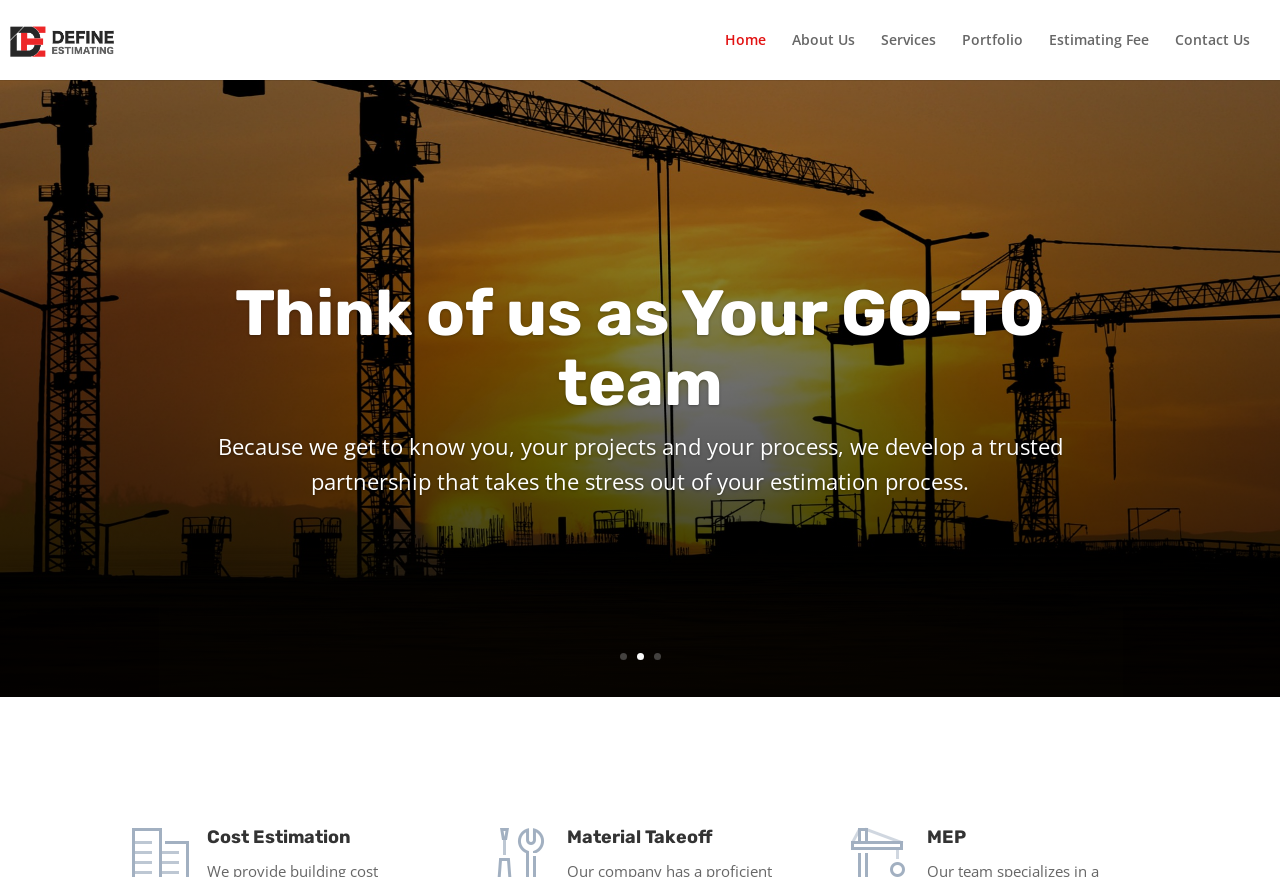Describe all the key features and sections of the webpage thoroughly.

The webpage is about Define Estimating, a cost estimation service provider. At the top left, there is a logo image with the text "Define Estimating" next to it, which is also a link. 

On the top right, there is a navigation menu with links to "Home", "About Us", "Services", "Portfolio", "Estimating Fee", and "Contact Us". 

Below the navigation menu, there is a table layout that occupies most of the page. Within this layout, there is a heading that reads "You provide the plans, We return completed takeoff". 

Below this heading, there is a paragraph of text that explains the company's mission to modernize the estimation process, making it more efficient and accurate. 

At the bottom of the page, there are three links labeled "1", "2", and "3", which are likely pagination links. 

On the bottom left, there are three headings: "Cost Estimation", "Material Takeoff", and "MEP", which are likely categories or services offered by the company.